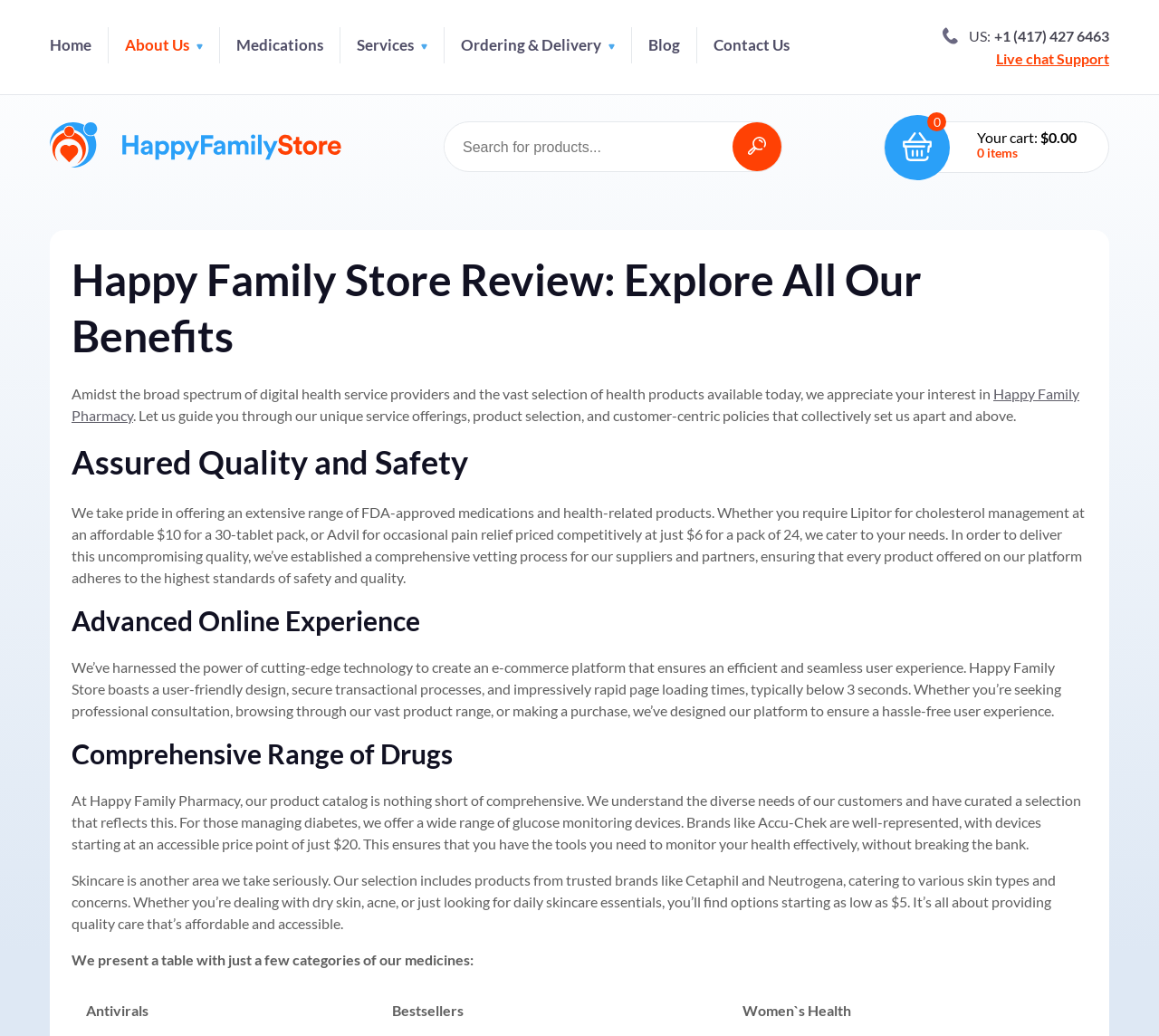What is the name of the pharmacy?
Craft a detailed and extensive response to the question.

I found the answer by looking at the link element with the text 'Family Pharmacy' and the image with the same text, which suggests that it is the name of the pharmacy.